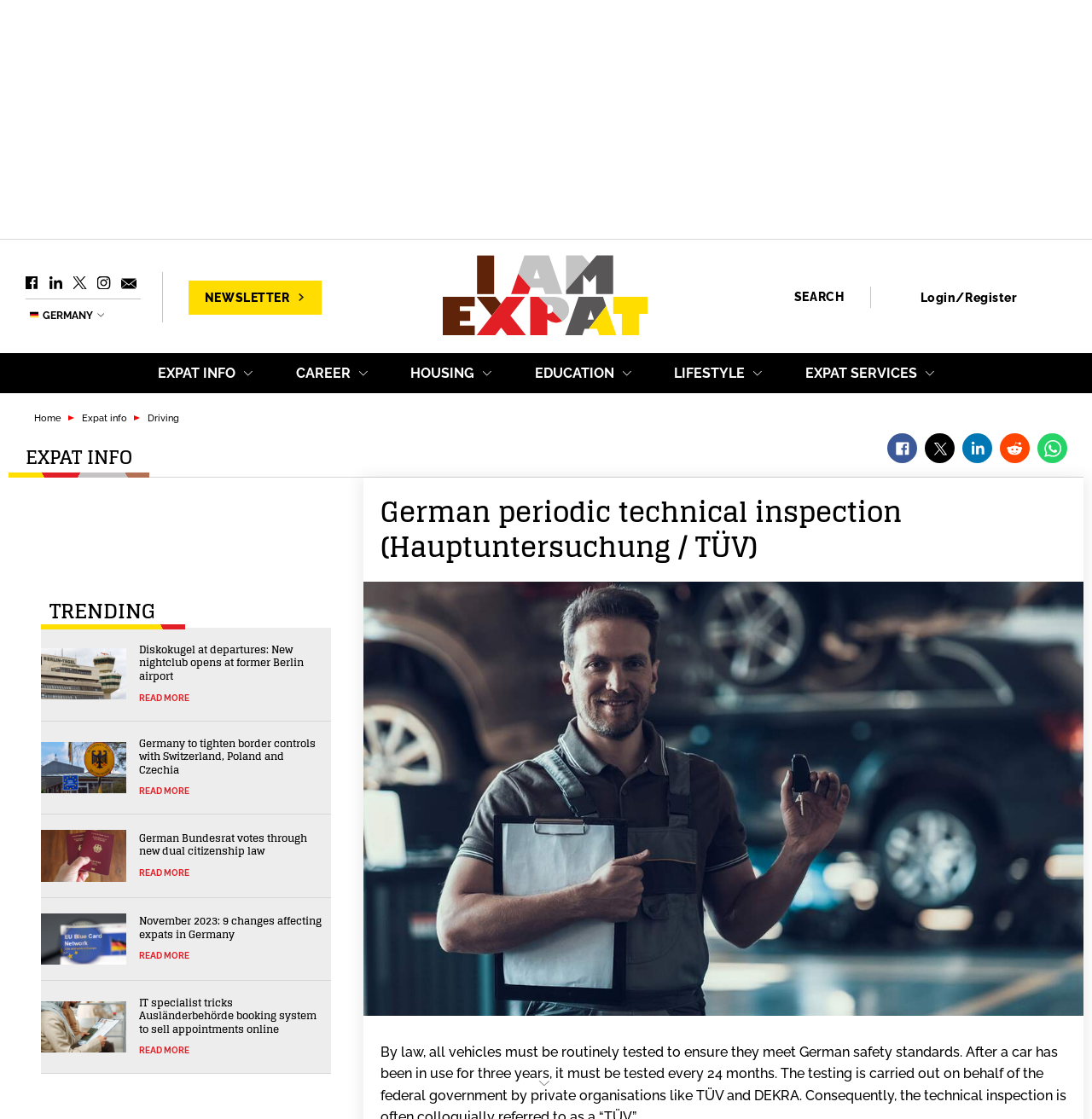Please identify the bounding box coordinates of the clickable area that will fulfill the following instruction: "Read more about German periodic technical inspection". The coordinates should be in the format of four float numbers between 0 and 1, i.e., [left, top, right, bottom].

[0.348, 0.442, 0.977, 0.505]